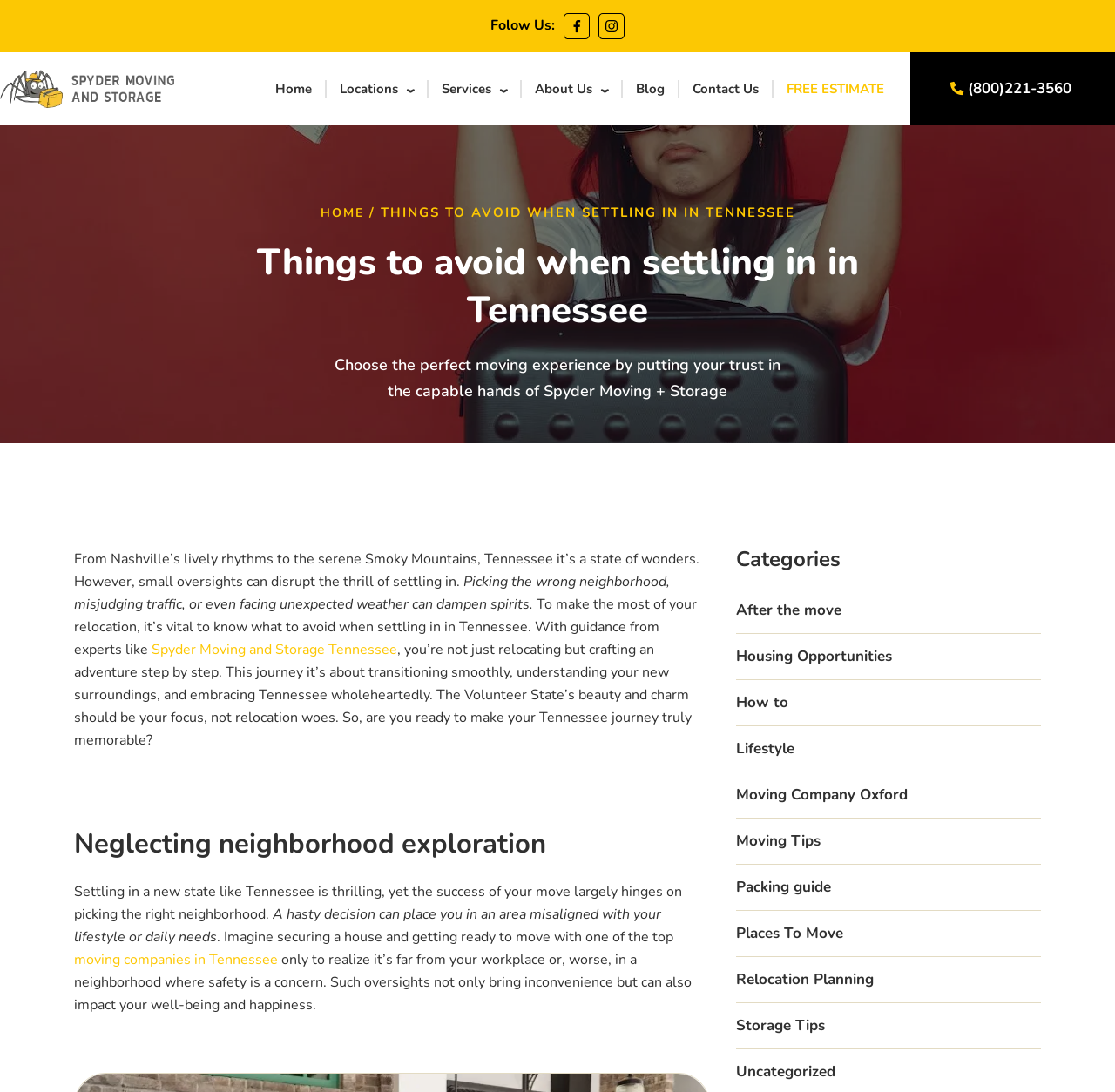Provide the bounding box coordinates for the UI element described in this sentence: "Spyder Moving and Storage Tennessee". The coordinates should be four float values between 0 and 1, i.e., [left, top, right, bottom].

[0.136, 0.586, 0.356, 0.604]